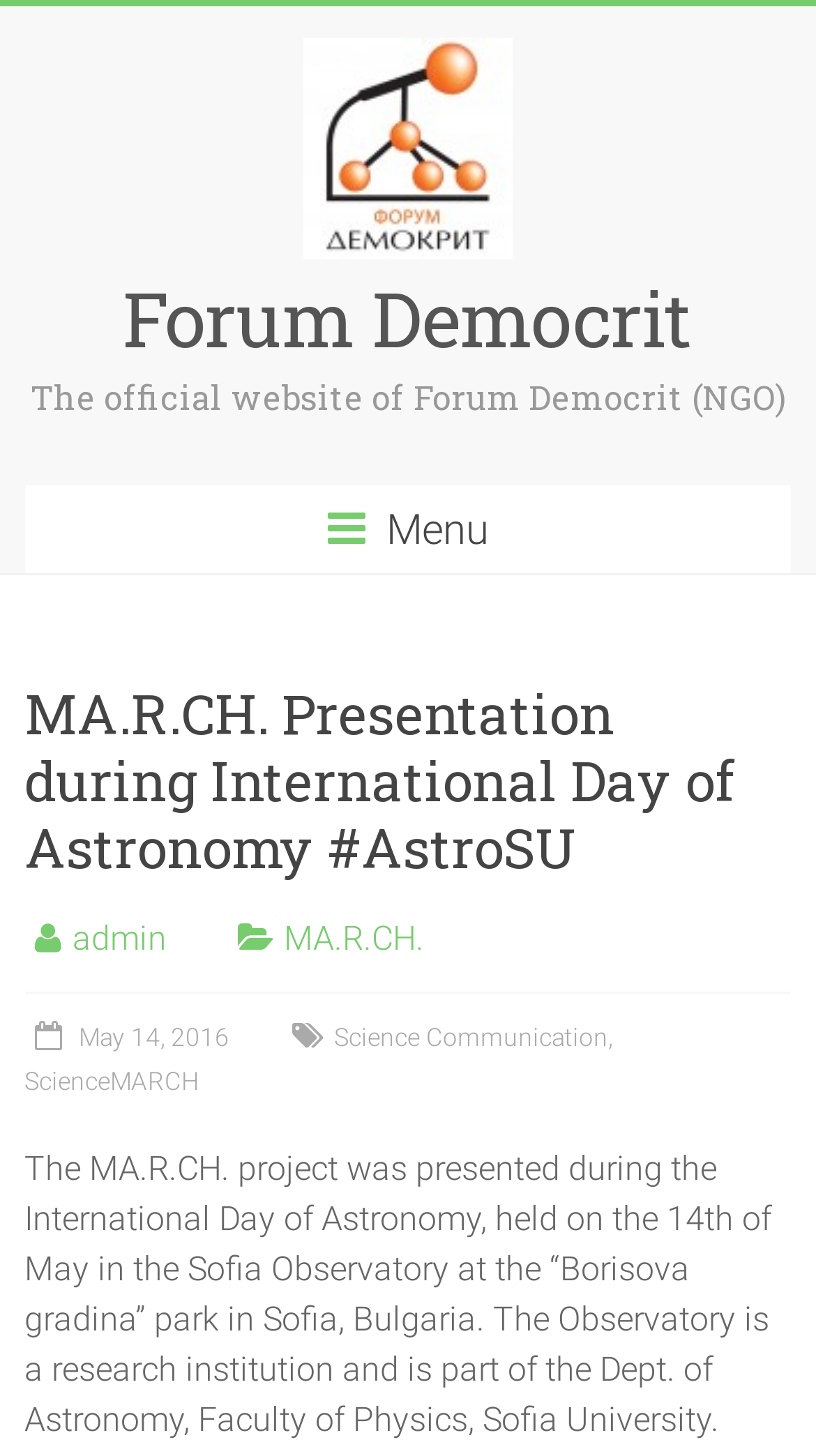Generate a thorough caption that explains the contents of the webpage.

The webpage appears to be a presentation about the MA.R.CH. project during the International Day of Astronomy. At the top, there is a link to "Forum Democrit" accompanied by an image with the same name, taking up a significant portion of the top section. Below this, there is a heading that reads "Forum Democrit" followed by another link with the same text.

Further down, there is a heading that describes the official website of Forum Democrit, an NGO. Next to this, there is a menu icon represented by a hamburger symbol. The main content of the page is divided into sections, with a heading that reads "MA.R.CH. Presentation during International Day of Astronomy #AstroSU".

On the right side of the page, there are several links, including "admin", "MA.R.CH.", and "May 14, 2016", which is accompanied by a time element. There are also links to "Science Communication" and "ScienceMARCH", separated by a comma.

The main content of the page is a block of text that describes the MA.R.CH. project's presentation during the International Day of Astronomy, which took place on May 14, 2016, at the Sofia Observatory in Bulgaria.